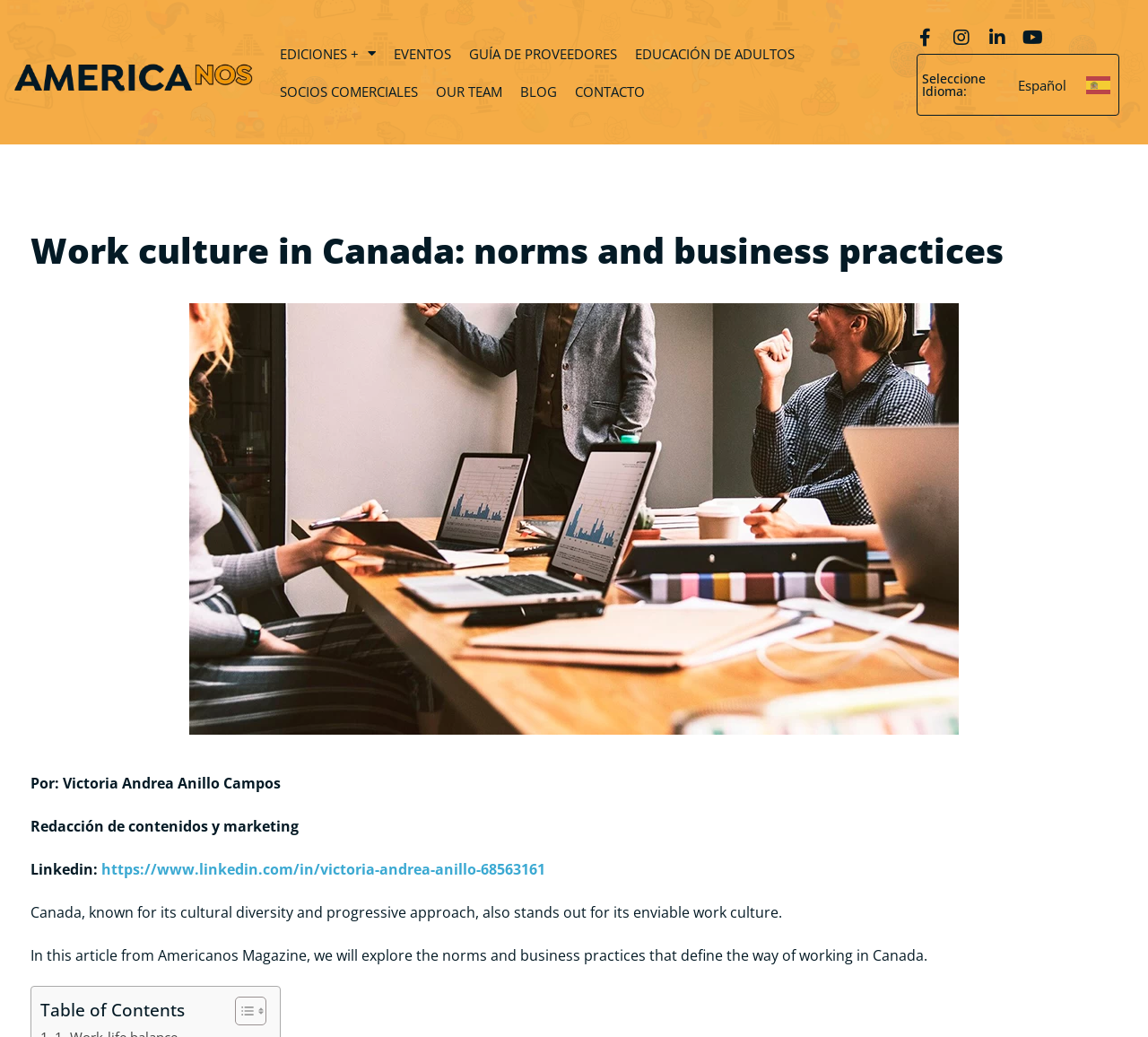Determine the bounding box coordinates for the clickable element to execute this instruction: "Click the language selection dropdown". Provide the coordinates as four float numbers between 0 and 1, i.e., [left, top, right, bottom].

[0.803, 0.067, 0.859, 0.096]